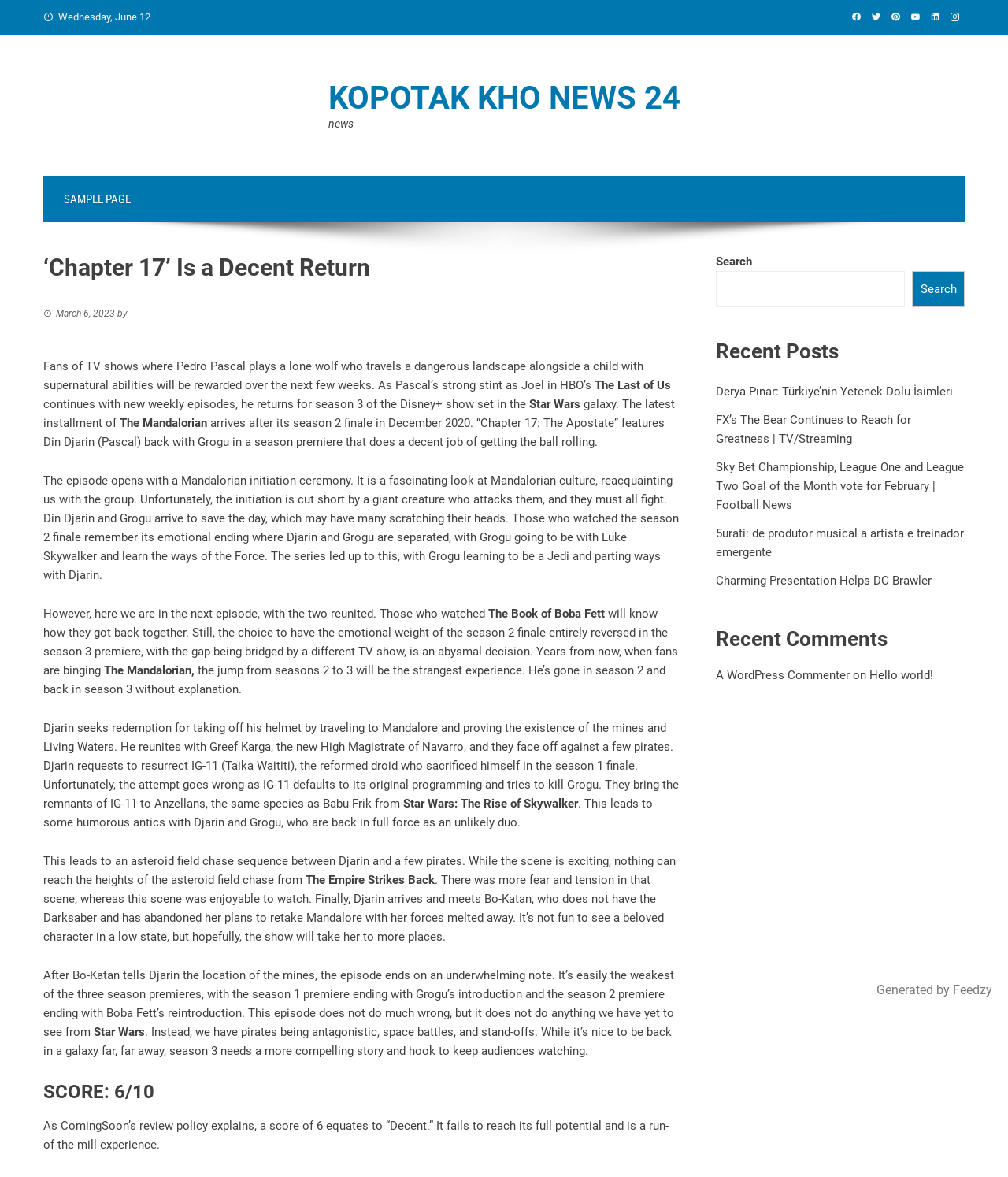Use a single word or phrase to answer the question: What is the name of the TV show being reviewed?

The Mandalorian